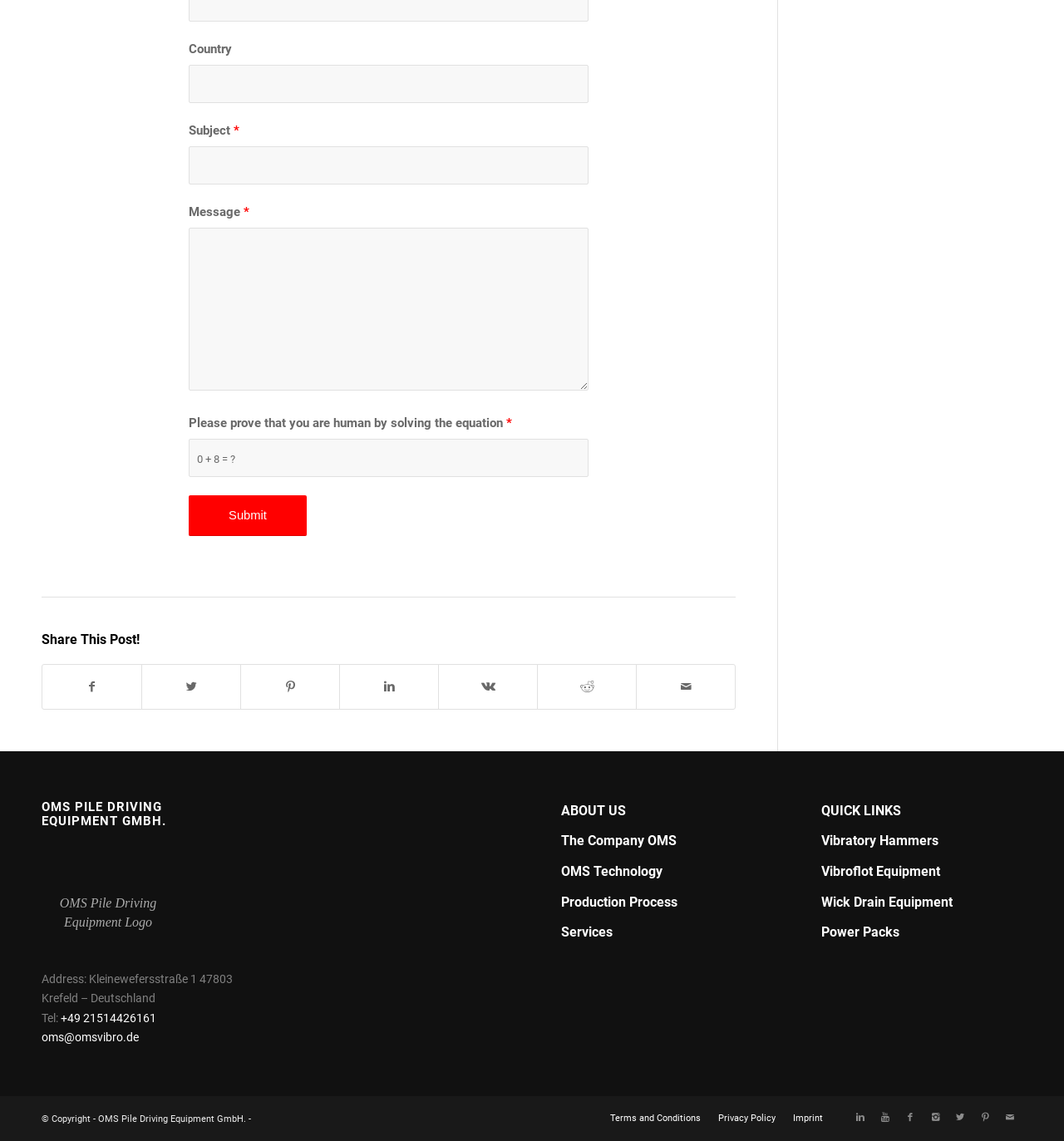Please find the bounding box for the UI element described by: "Production Process".

[0.528, 0.783, 0.637, 0.797]